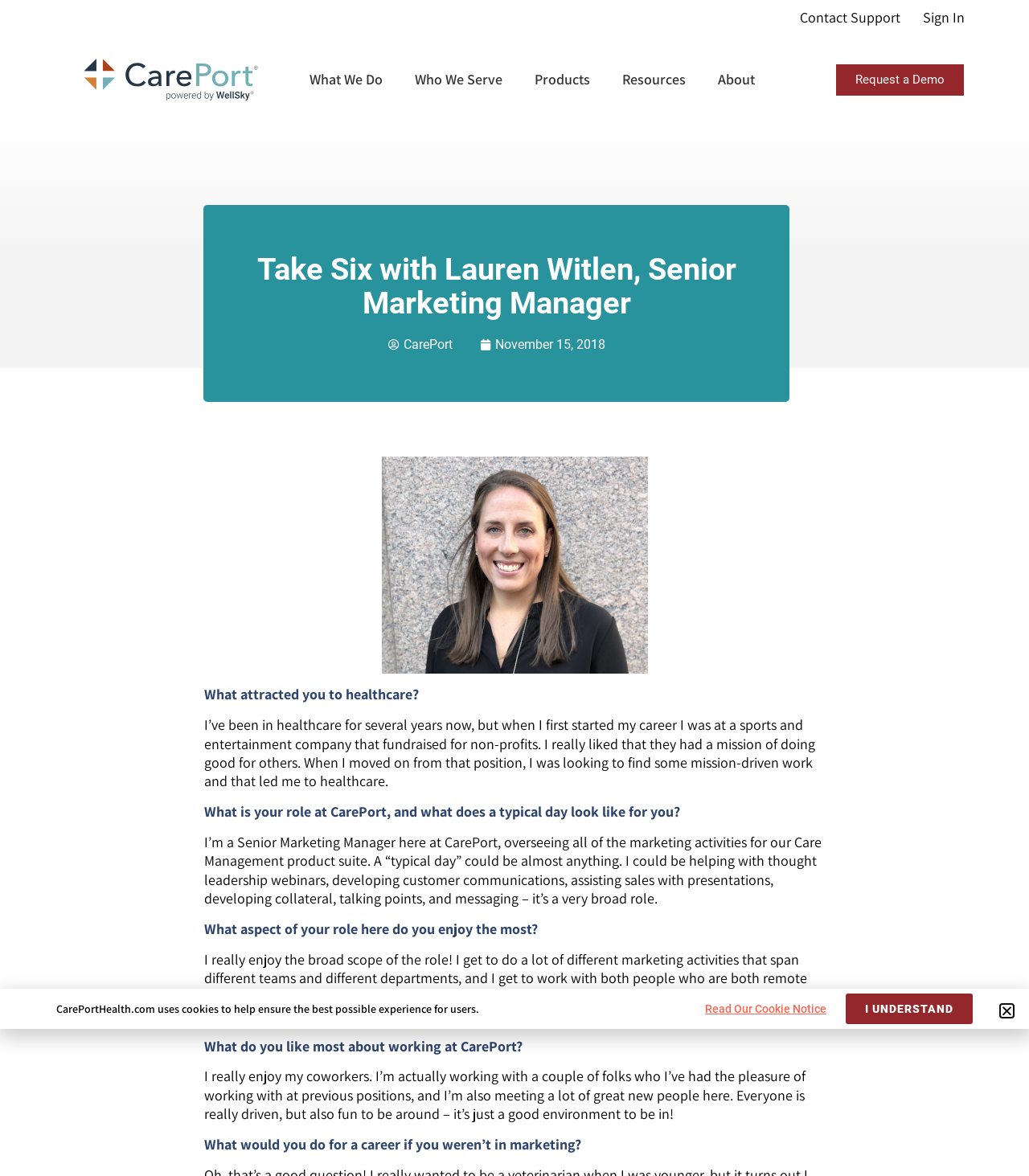Respond to the question below with a single word or phrase: How does Lauren Witlen feel about her coworkers?

She enjoys working with them